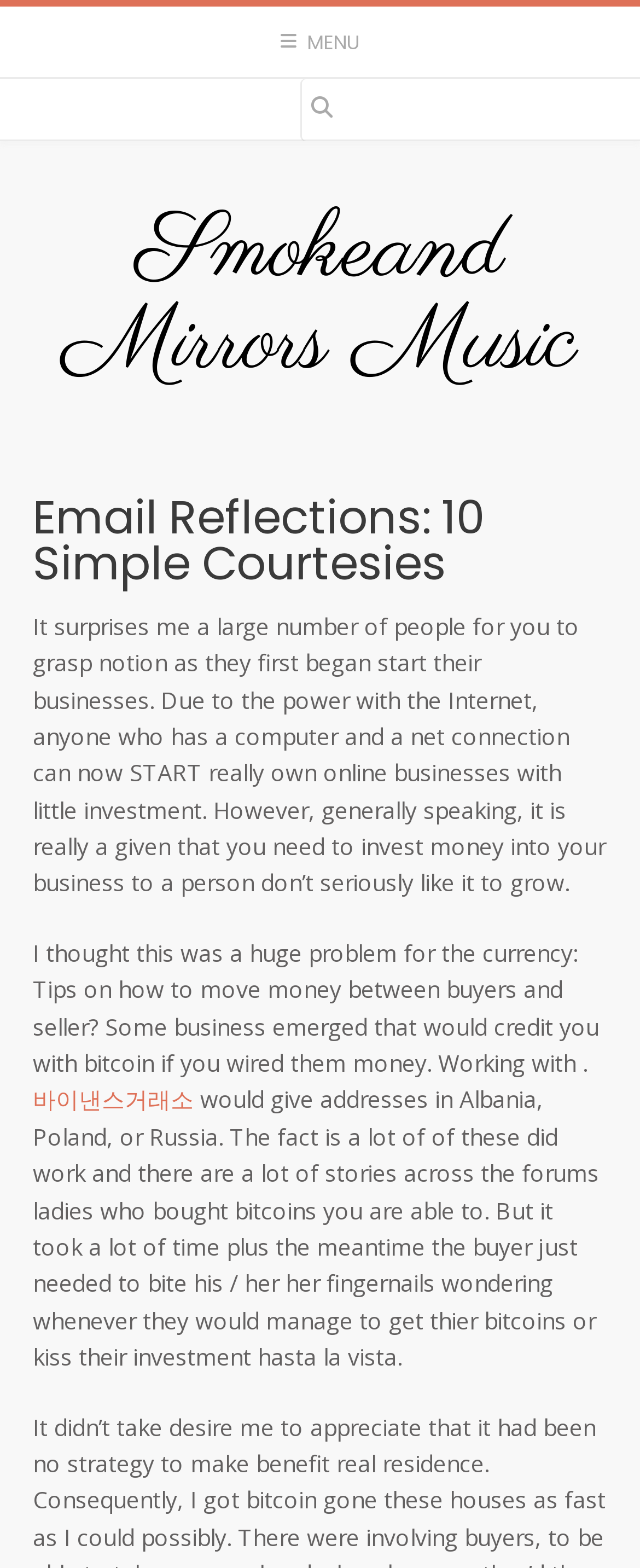Provide an in-depth caption for the elements present on the webpage.

The webpage is about "Email Reflections: 10 Simple Courtesies" and is related to Smokeand Mirrors Music. At the top left corner, there is a button with the text "MENU". Next to it, on the right, is another button with an icon represented by "\uf002". 

Below these buttons, there is a heading that reads "Smokeand Mirrors Music", which is also a link. Underneath this heading, there is another heading that reads "Email Reflections: 10 Simple Courtesies". 

The main content of the webpage is a series of paragraphs discussing the challenges of starting an online business, the importance of investing in one's business, and the difficulties of transferring money between buyers and sellers. There are three paragraphs of text, with the third paragraph containing a link to "바이낸스거래소". The text discusses the emergence of businesses that credit individuals with bitcoin if they wire them money, and the risks involved in such transactions.